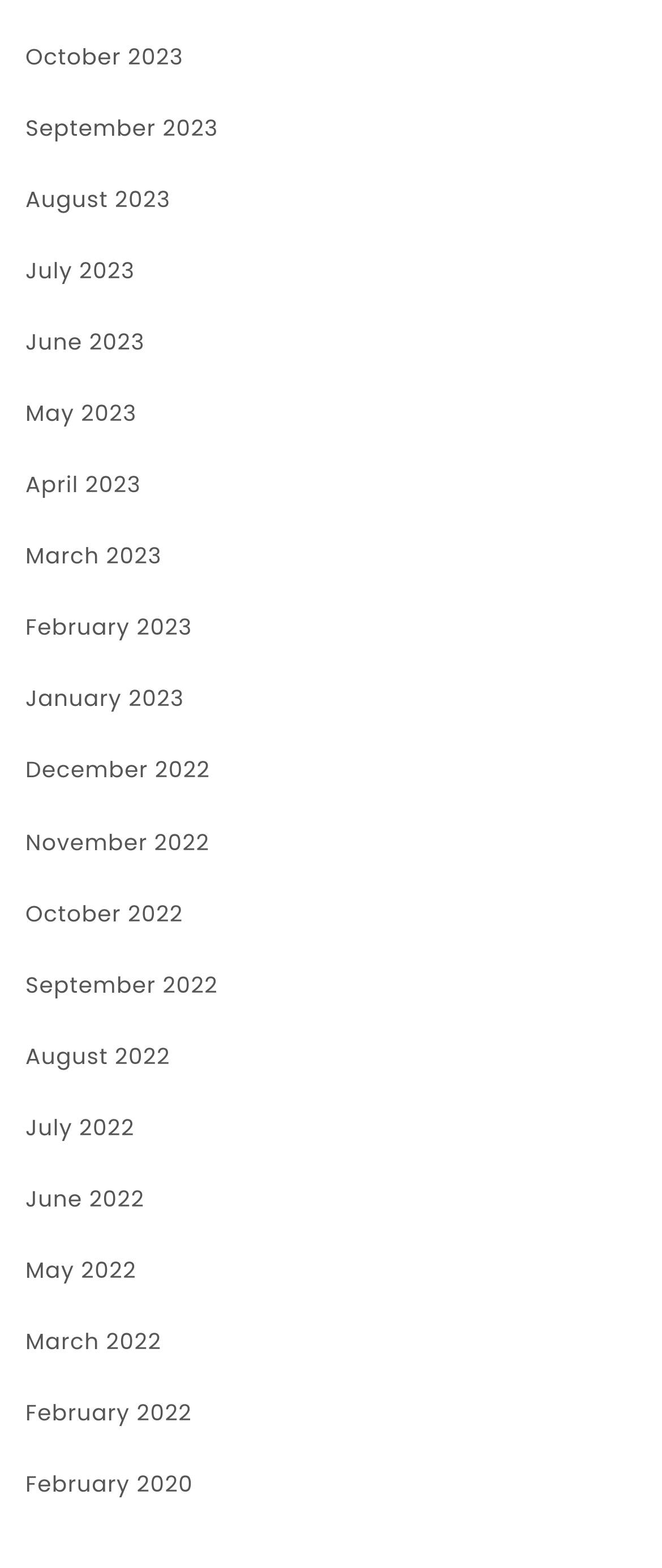Using the information in the image, give a comprehensive answer to the question: 
What is the earliest month listed?

I looked at the list of link elements and found the earliest month listed is February 2020, which is the last link element in the list.